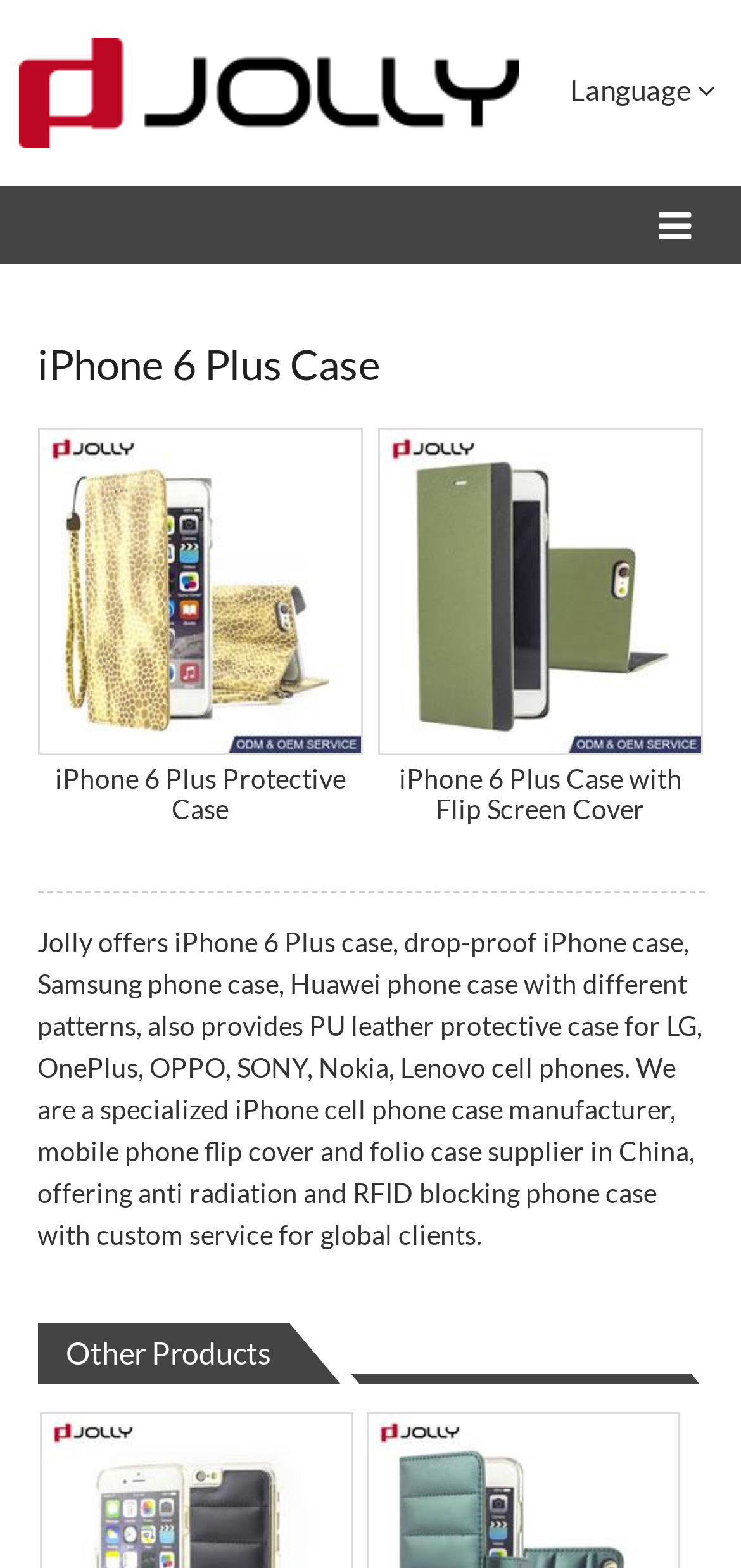Respond concisely with one word or phrase to the following query:
What is the purpose of the button with the '' icon?

Unknown